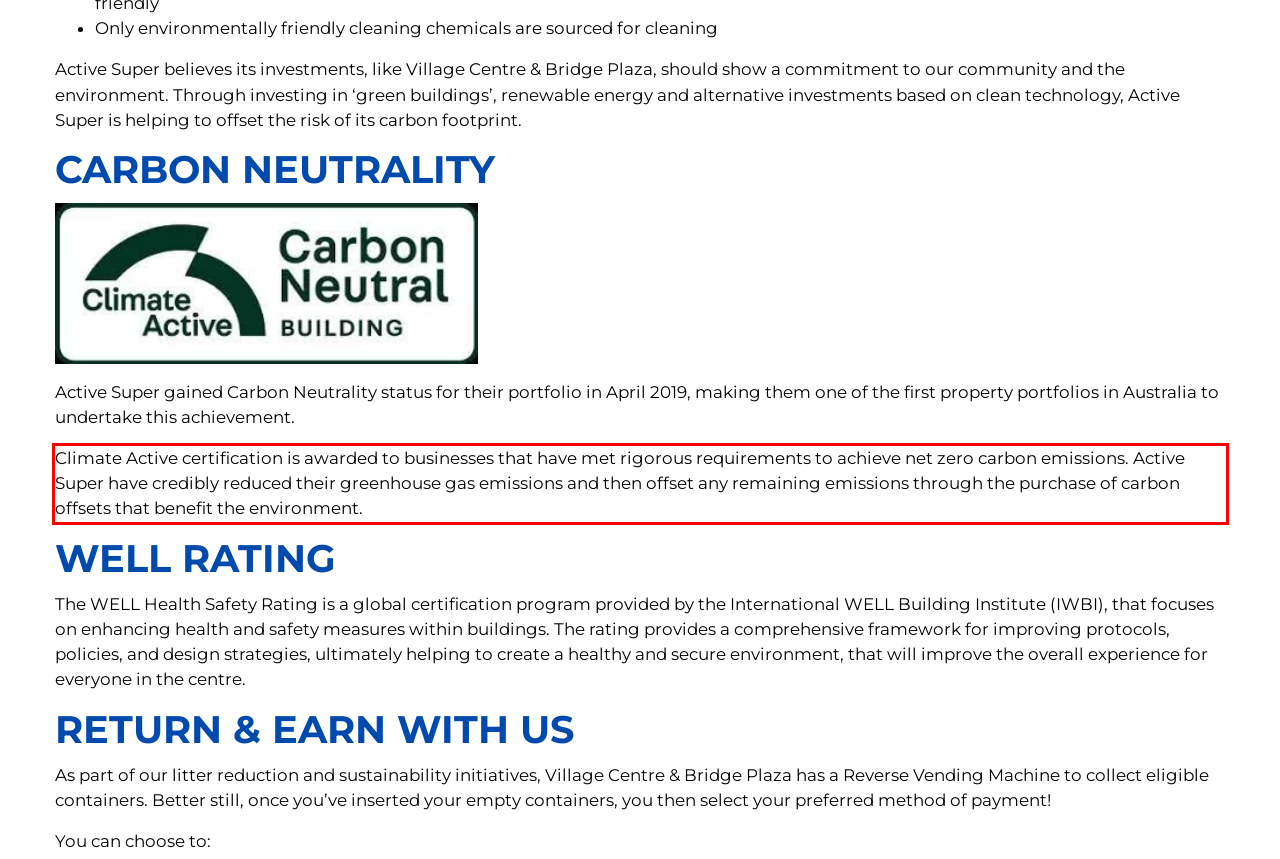Your task is to recognize and extract the text content from the UI element enclosed in the red bounding box on the webpage screenshot.

Climate Active certification is awarded to businesses that have met rigorous requirements to achieve net zero carbon emissions. Active Super have credibly reduced their greenhouse gas emissions and then offset any remaining emissions through the purchase of carbon offsets that benefit the environment.